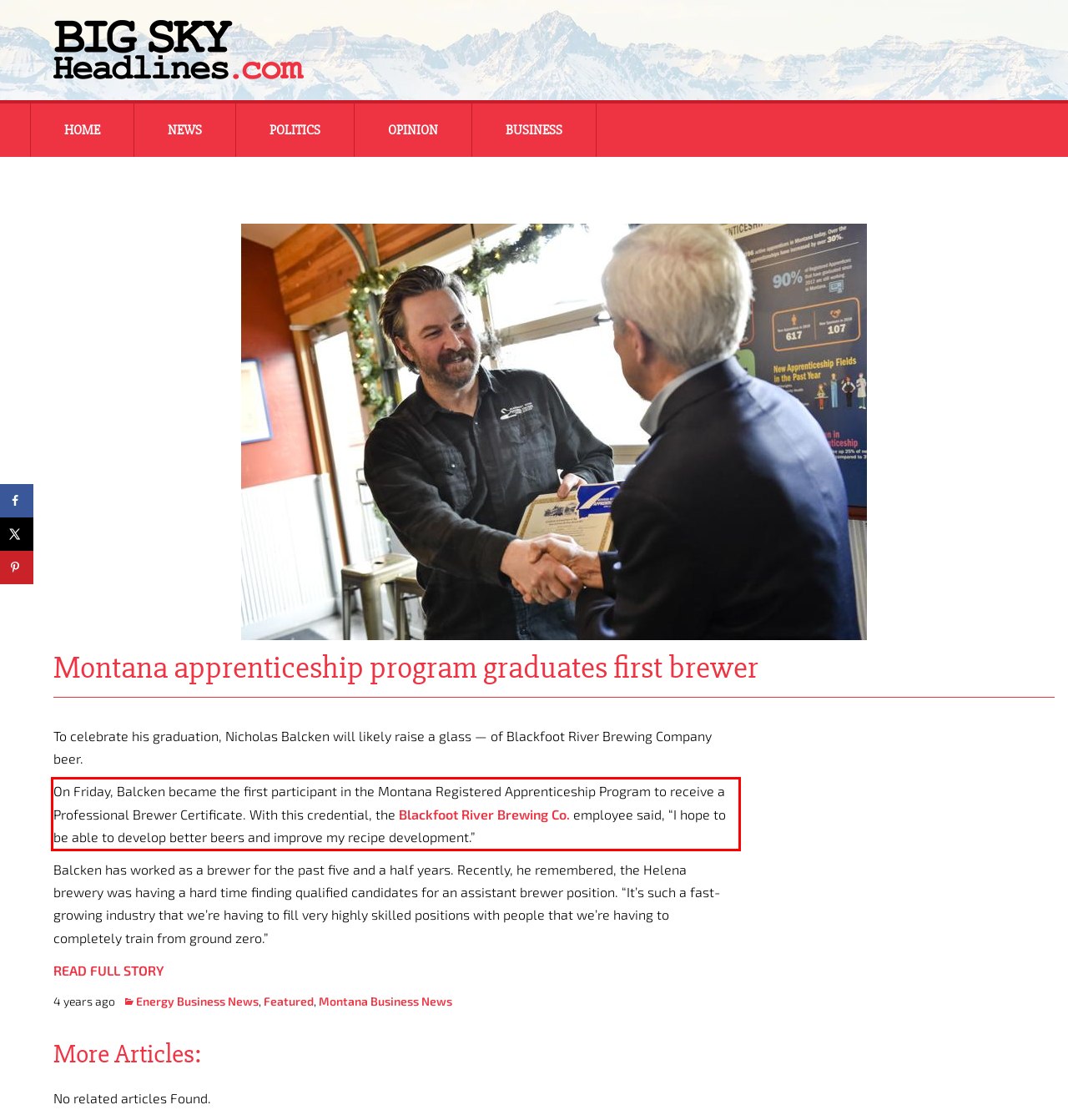Within the screenshot of the webpage, there is a red rectangle. Please recognize and generate the text content inside this red bounding box.

On Friday, Balcken became the first participant in the Montana Registered Apprenticeship Program to receive a Professional Brewer Certificate. With this credential, the Blackfoot River Brewing Co. employee said, “I hope to be able to develop better beers and improve my recipe development.”